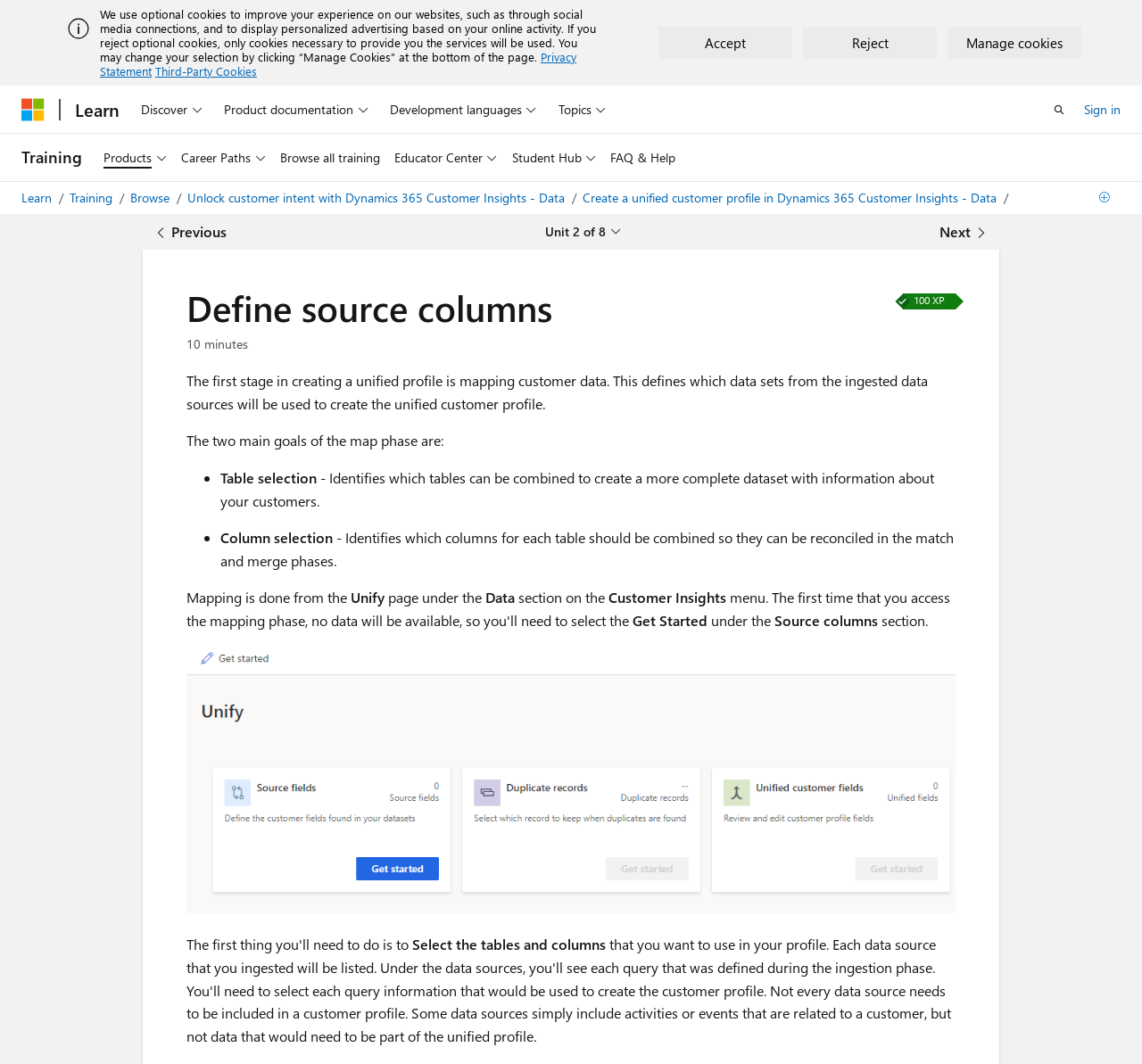What is the purpose of the 'Unify' page?
Please provide a single word or phrase based on the screenshot.

To map customer data